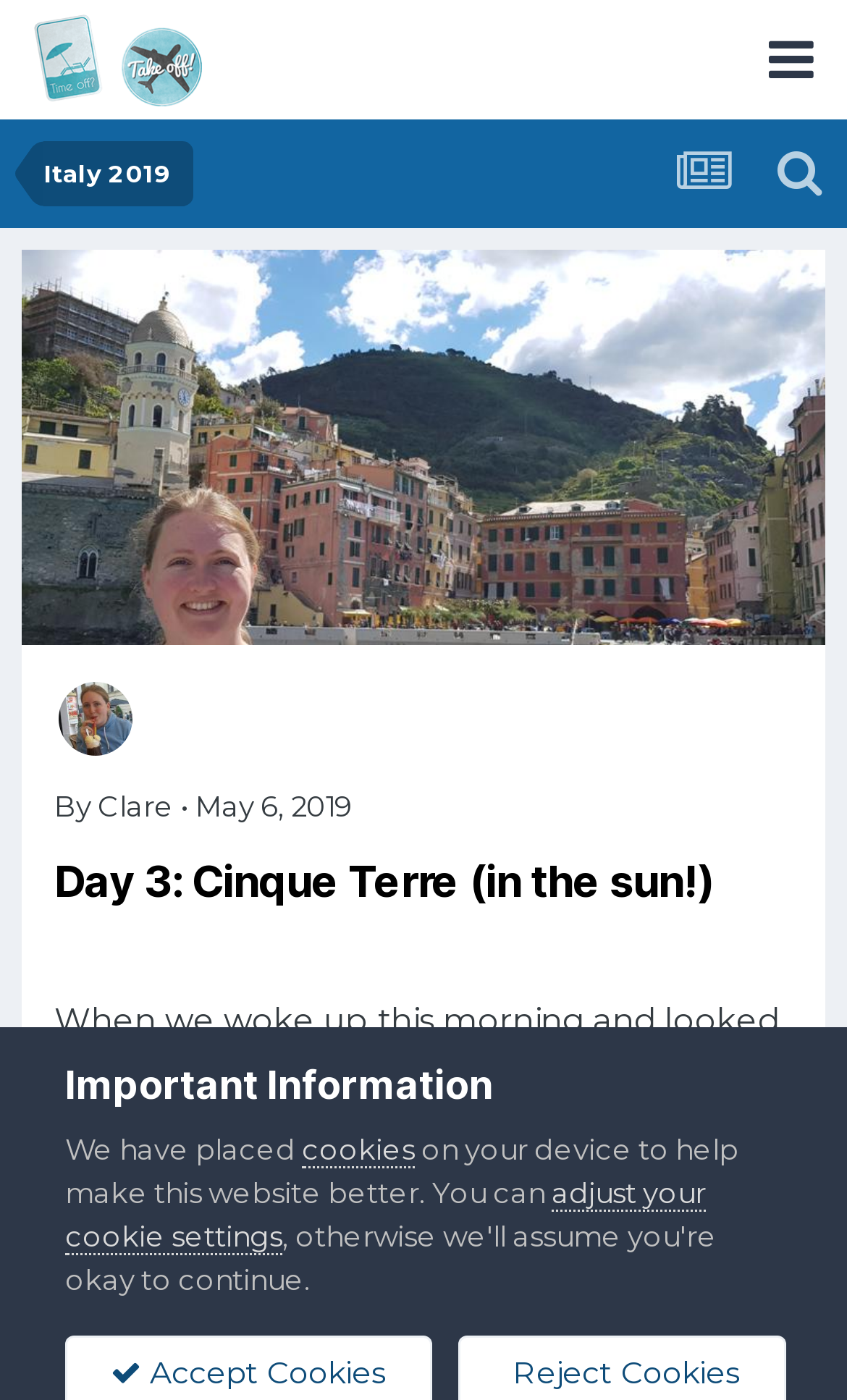Find the bounding box coordinates for the UI element whose description is: "Clare". The coordinates should be four float numbers between 0 and 1, in the format [left, top, right, bottom].

[0.115, 0.563, 0.205, 0.588]